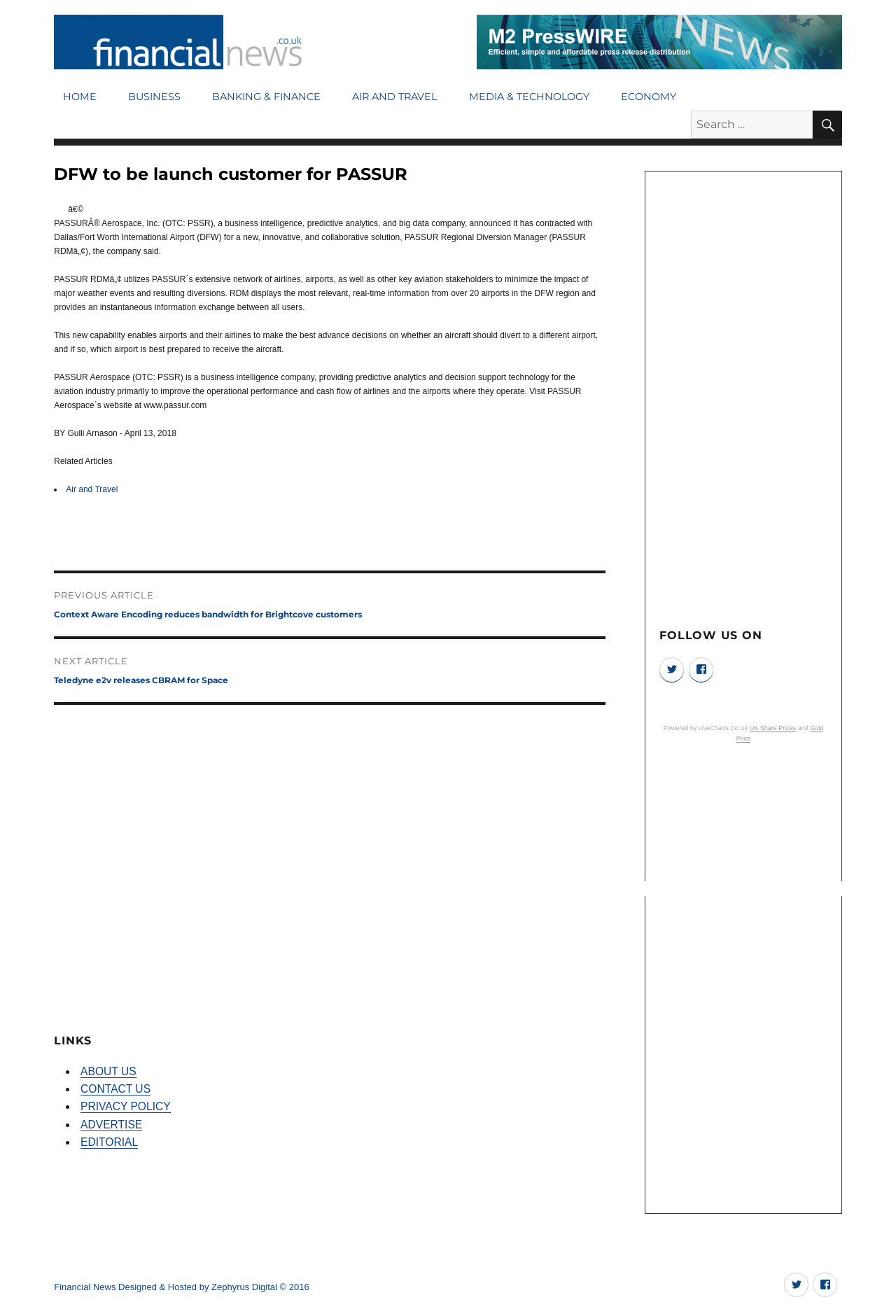Specify the bounding box coordinates of the element's region that should be clicked to achieve the following instruction: "Follow on Twitter". The bounding box coordinates consist of four float numbers between 0 and 1, in the format [left, top, right, bottom].

[0.736, 0.5, 0.764, 0.518]